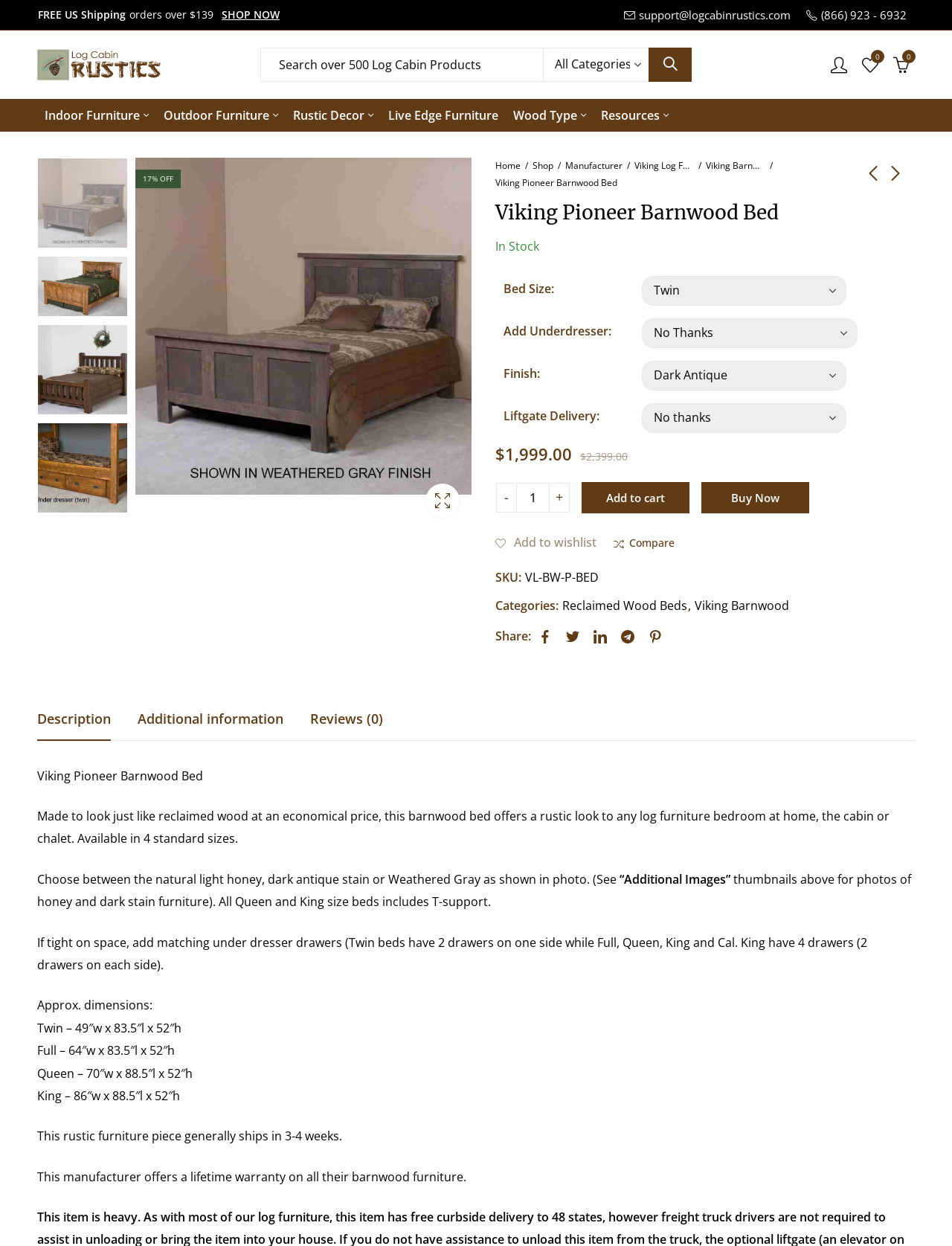Explain the webpage's layout and main content in detail.

This webpage is about a product called Viking Pioneer Barnwood Bed, which is a type of rustic furniture. At the top of the page, there is a banner with a promotion that offers free US shipping on orders over $139. Below the banner, there is a search box and a dropdown menu that allows users to navigate to different categories of products.

On the left side of the page, there is a menu with links to different sections of the website, including Indoor Furniture, Outdoor Furniture, Rustic Decor, and more. Below the menu, there is a section that displays a series of images of the Viking Pioneer Barnwood Bed in different sizes.

In the main content area, there is a product description and a table that displays the product's details, including its price, bed size, finish, and delivery options. Users can select their preferred options from dropdown menus and adjust the product quantity using plus and minus buttons. There are also buttons to add the product to the cart or to buy it now.

On the right side of the page, there are links to related products, including a Viking Pioneer Barnwood Bedroom Set and a Viking Lumberjack Barnwood Bed. Below these links, there is a section that displays the product's SKU, categories, and a share button.

At the bottom of the page, there is a section with links to resources and a contact email address. Overall, the webpage is designed to provide detailed information about the Viking Pioneer Barnwood Bed and to facilitate online purchases.